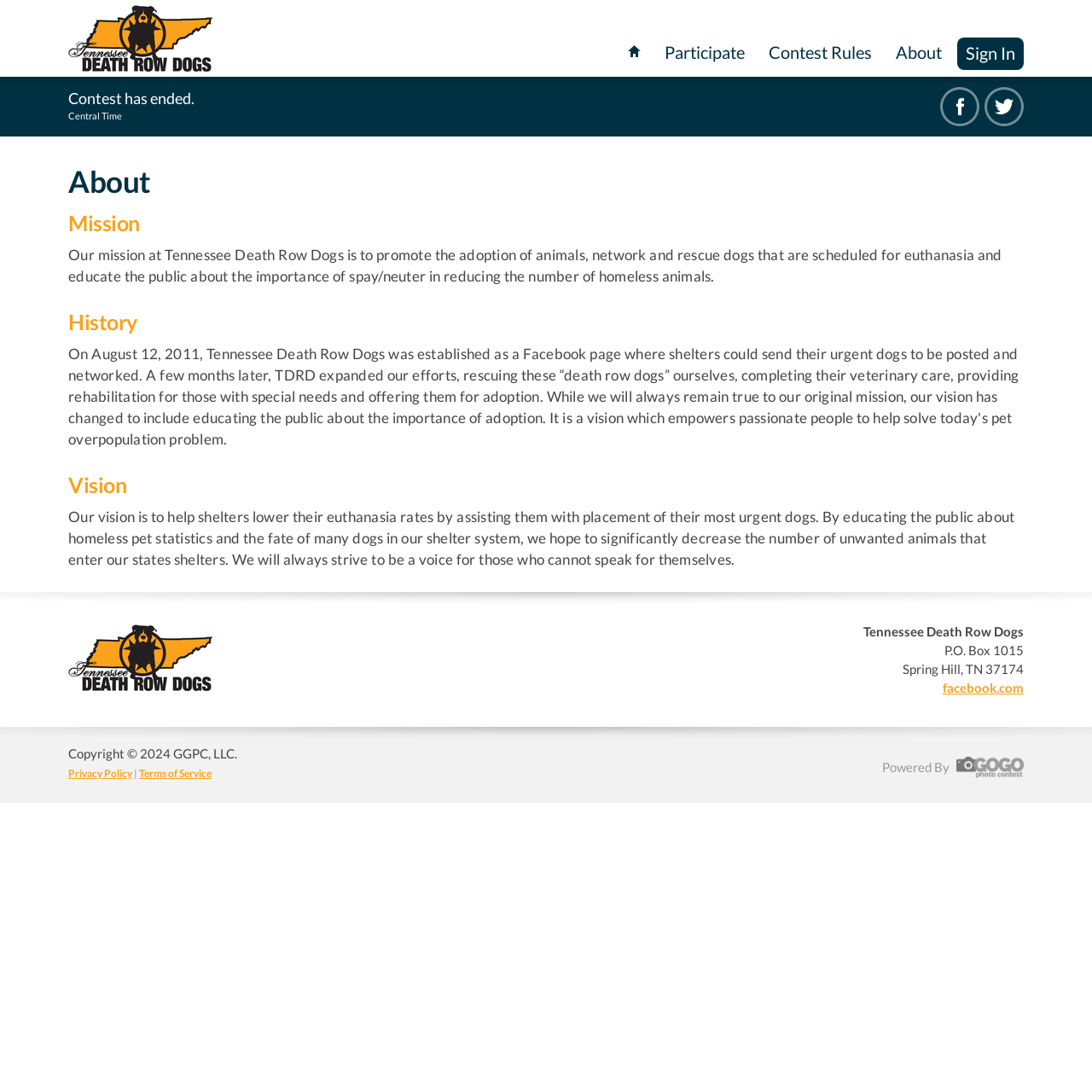Please determine the bounding box coordinates of the element to click in order to execute the following instruction: "go to home page". The coordinates should be four float numbers between 0 and 1, specified as [left, top, right, bottom].

[0.575, 0.034, 0.595, 0.069]